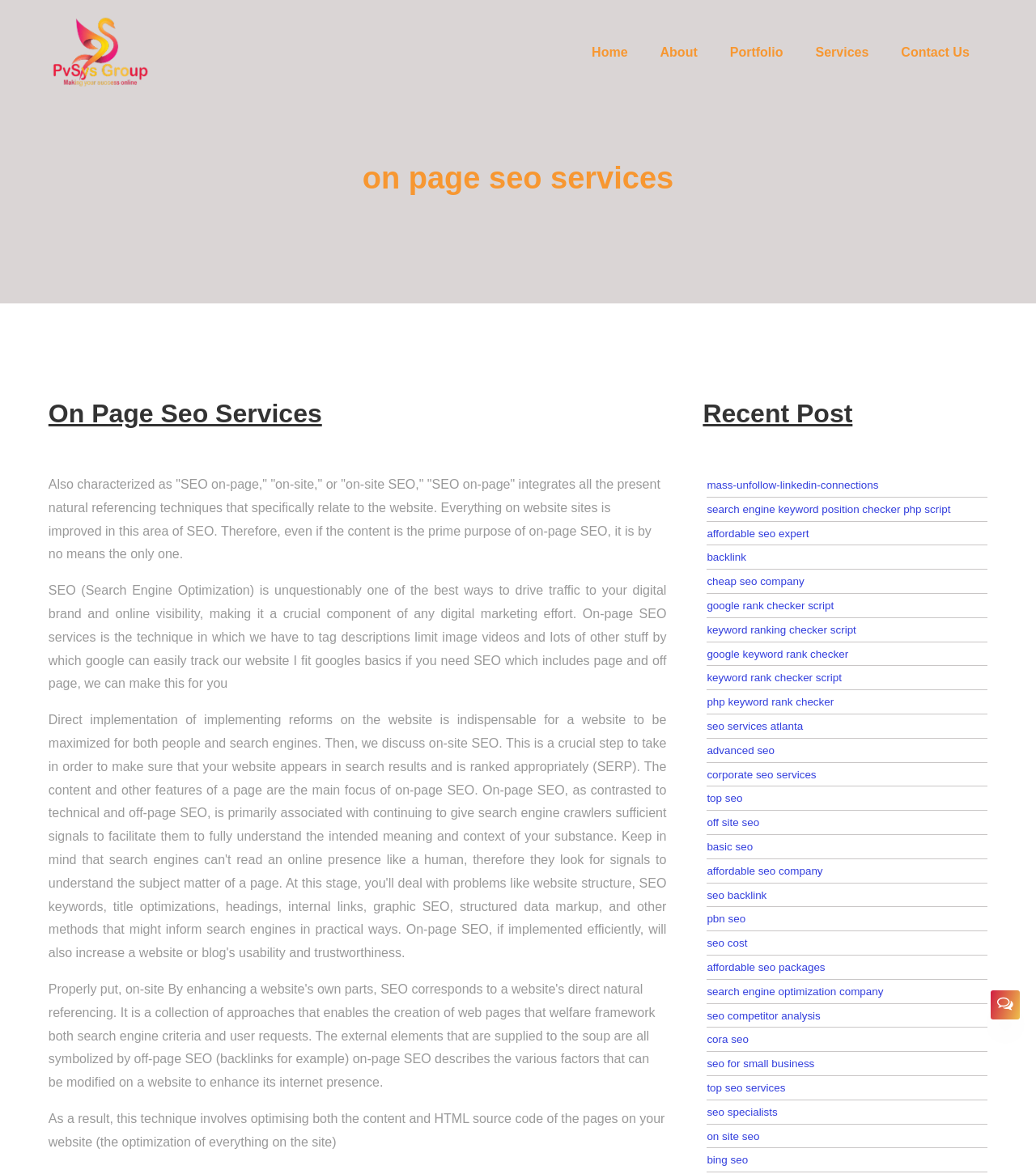Can you look at the image and give a comprehensive answer to the question:
What is the technique involved in on-page SEO?

The answer can be found by reading the second paragraph of text on the webpage, which states that 'on-page SEO services is the technique in which we have to tag descriptions limit image videos and lots of other stuff by which google can easily track our website...'.